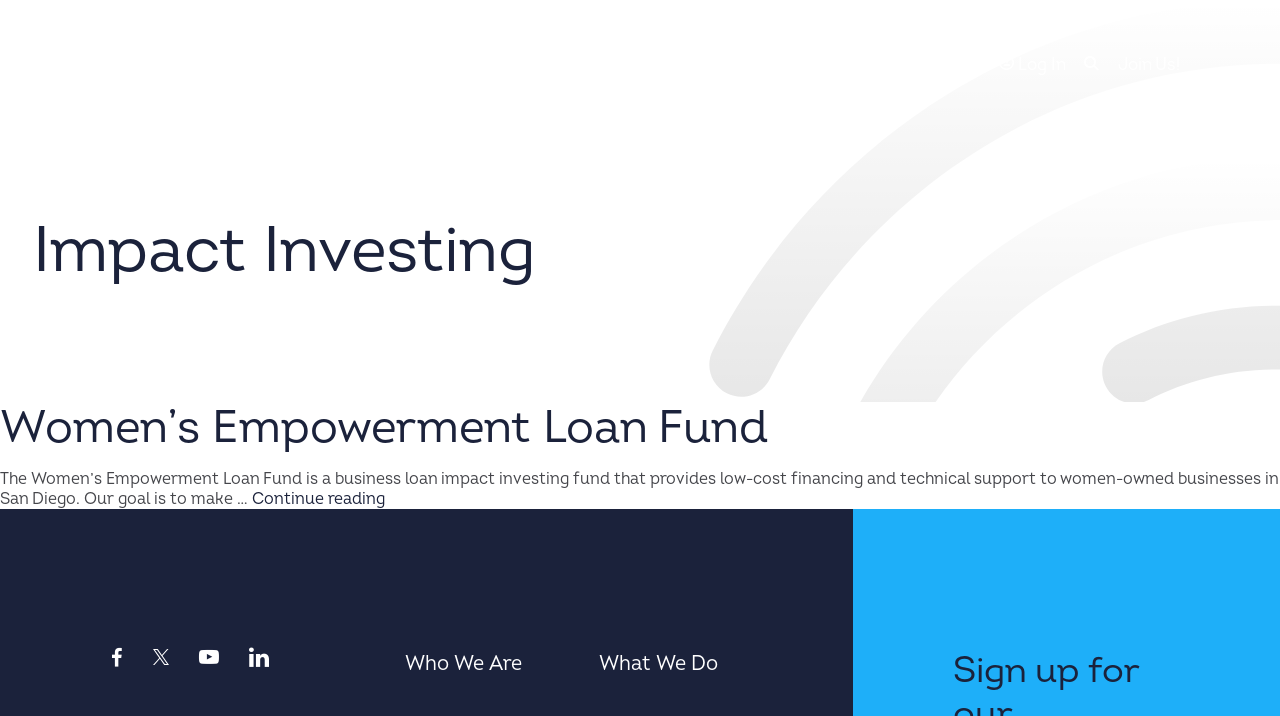Locate the bounding box coordinates of the clickable area needed to fulfill the instruction: "Click on Home".

[0.078, 0.028, 0.204, 0.142]